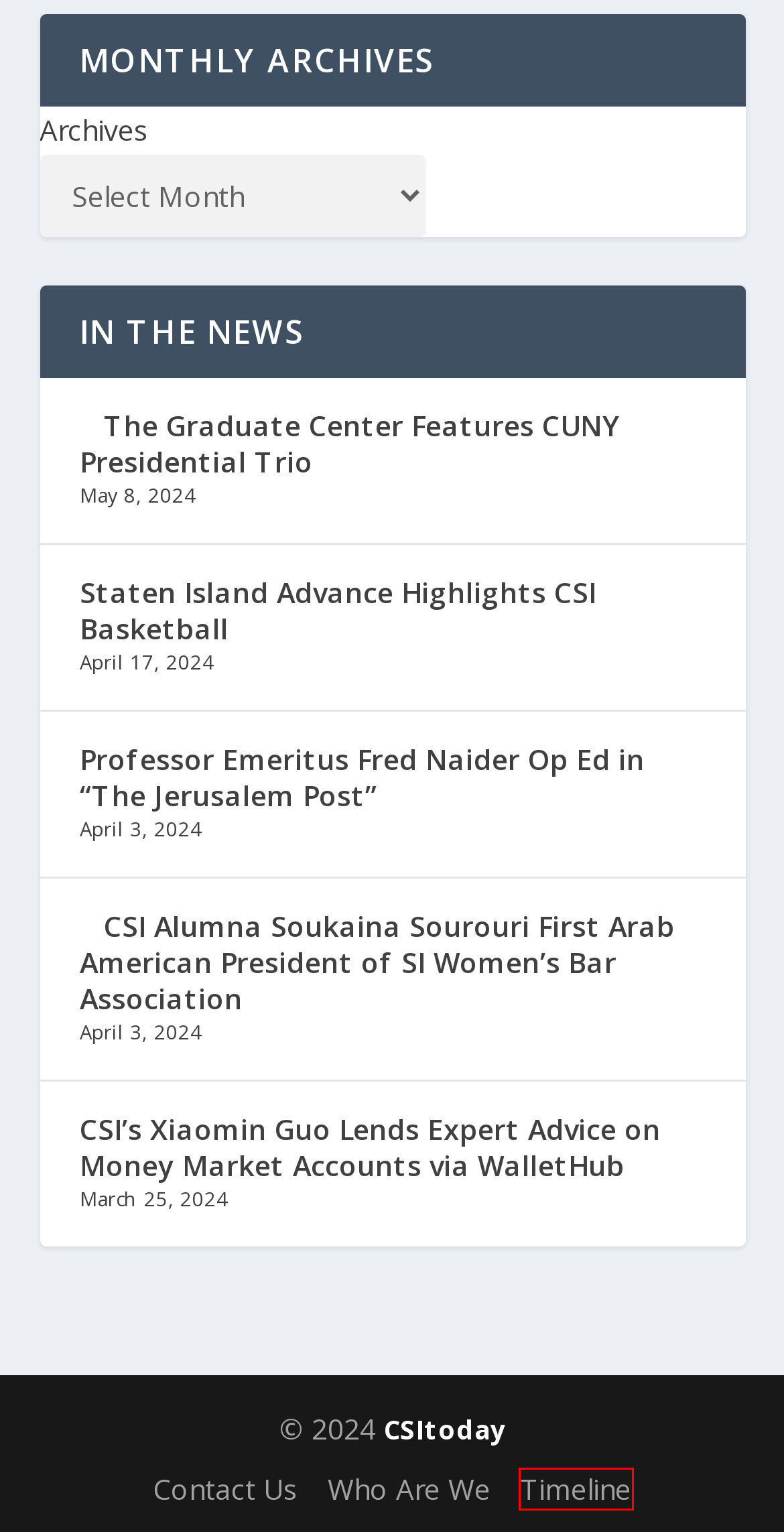You have a screenshot of a webpage with a red bounding box around a UI element. Determine which webpage description best matches the new webpage that results from clicking the element in the bounding box. Here are the candidates:
A. Staten Island Advance Highlights CSI Basketball | CSI Today
B. Professor Emeritus Fred Naider Op Ed in “The Jerusalem Post” | CSI Today
C. CSI’s Xiaomin Guo Lends Expert Advice on Money Market Accounts via WalletHub | CSI Today
D. Who Are We | CSI Today
E. Spring 2024 INC Grade Deadline | CSI Today
F. CSI Alumna Soukaina Sourouri First Arab American President of SI Women’s Bar Association | CSI Today
G. Timeline | CSI Today
H. The Graduate Center Features CUNY Presidential Trio | CSI Today

G